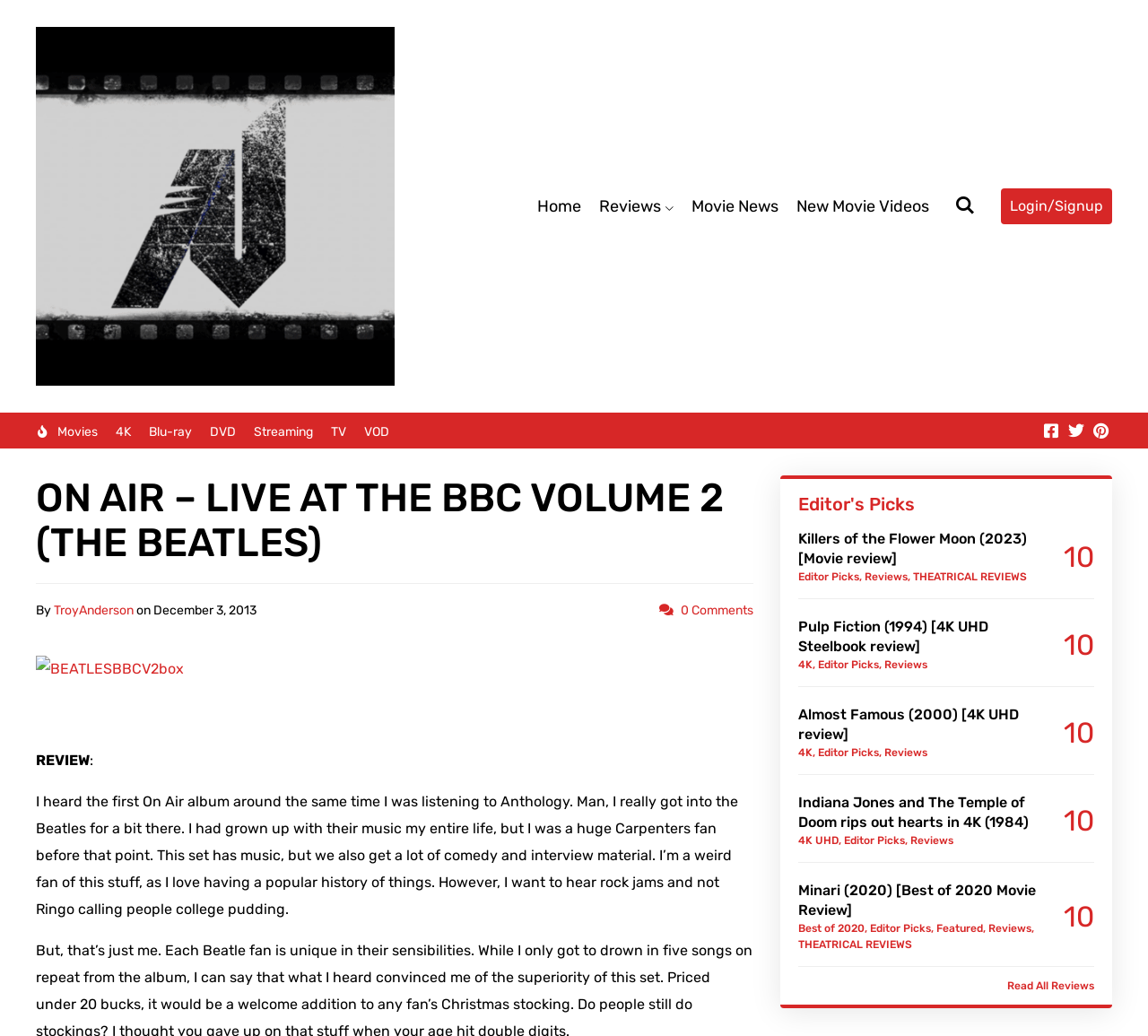Please identify the bounding box coordinates of the clickable region that I should interact with to perform the following instruction: "Click on the 'Home' link". The coordinates should be expressed as four float numbers between 0 and 1, i.e., [left, top, right, bottom].

[0.46, 0.181, 0.514, 0.217]